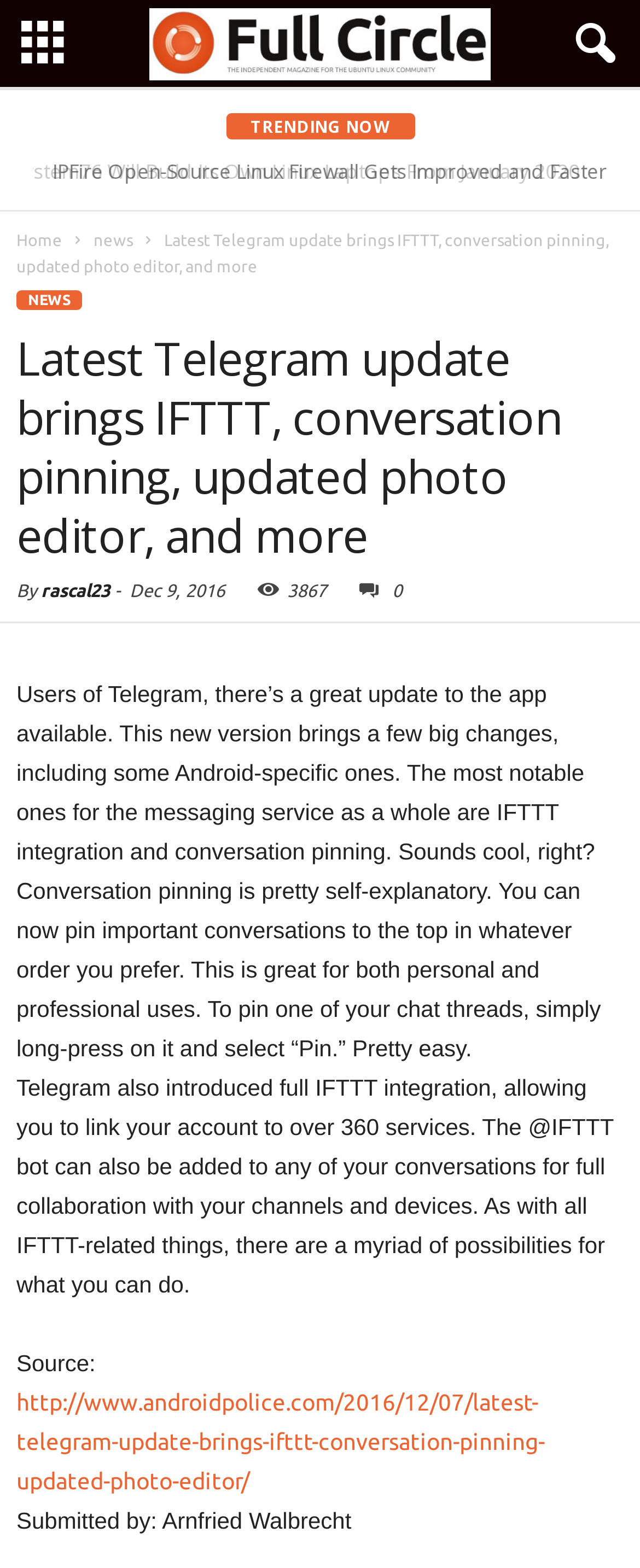Provide a one-word or brief phrase answer to the question:
How many services can Telegram be linked to?

Over 360 services